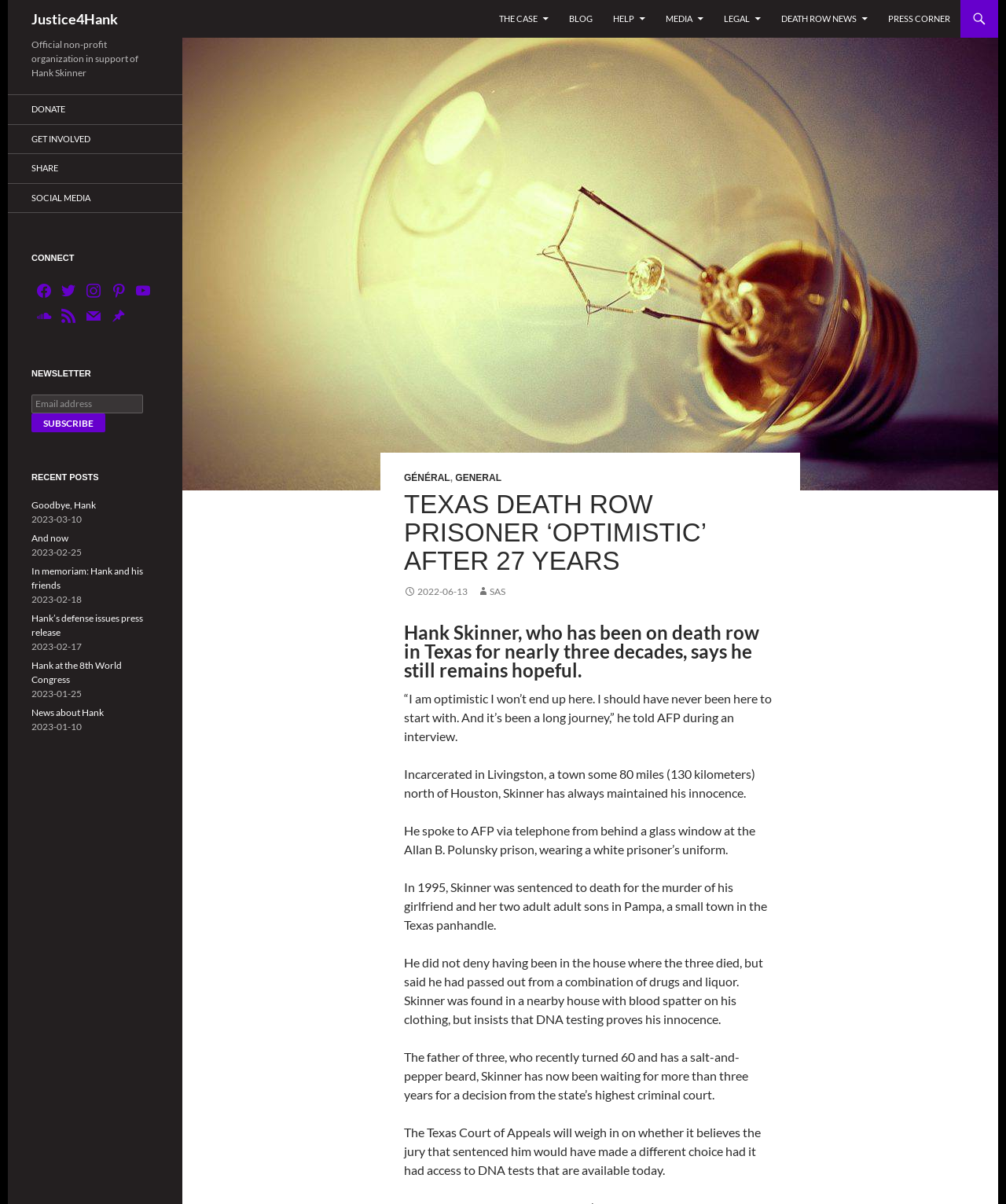Please identify the bounding box coordinates of the element I should click to complete this instruction: 'Click the 'Goodbye, Hank' post'. The coordinates should be given as four float numbers between 0 and 1, like this: [left, top, right, bottom].

[0.031, 0.415, 0.095, 0.424]